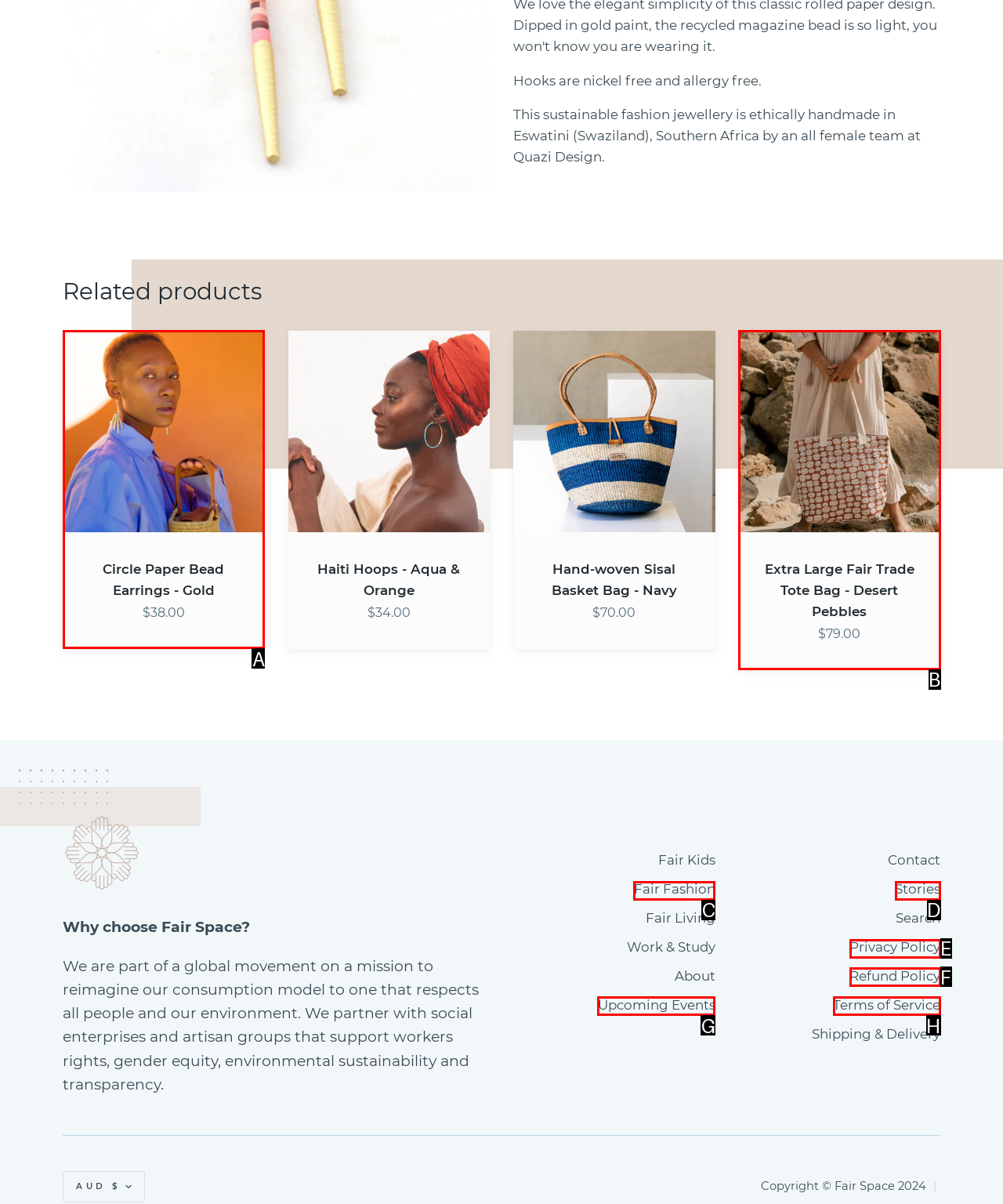Tell me which one HTML element best matches the description: Terms of Service Answer with the option's letter from the given choices directly.

H